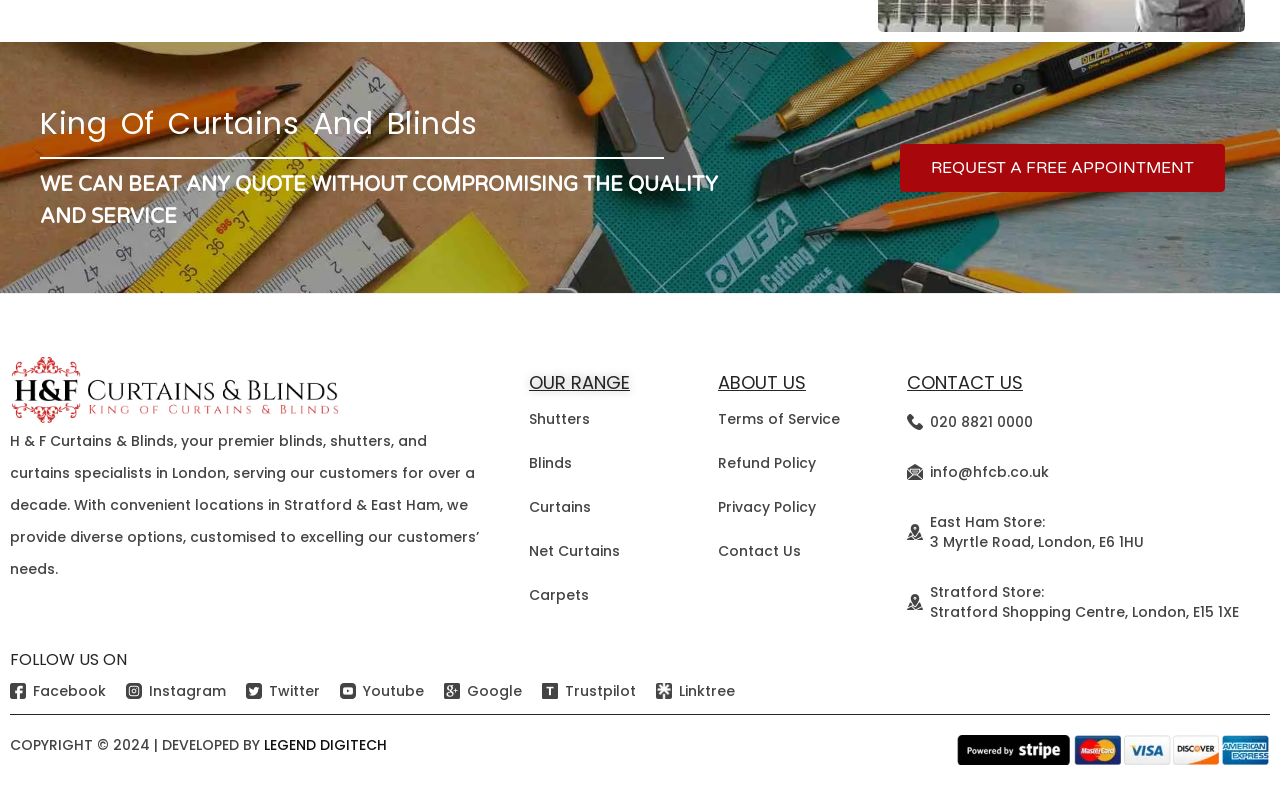What services can be requested for free?
Using the image as a reference, give an elaborate response to the question.

The link element with the text 'REQUEST A FREE APPOINTMENT' suggests that users can request an appointment for free.